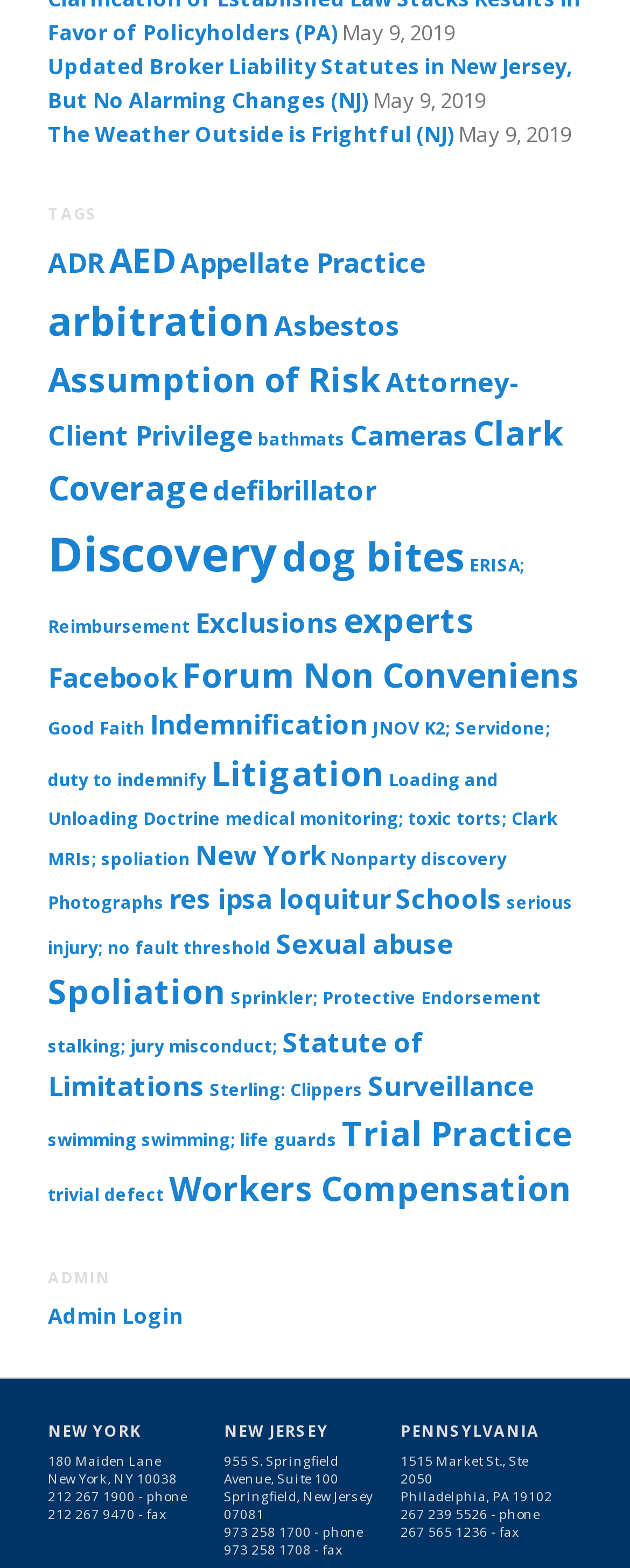Pinpoint the bounding box coordinates of the clickable element needed to complete the instruction: "Click on 'TAGS' heading". The coordinates should be provided as four float numbers between 0 and 1: [left, top, right, bottom].

[0.076, 0.124, 0.924, 0.15]